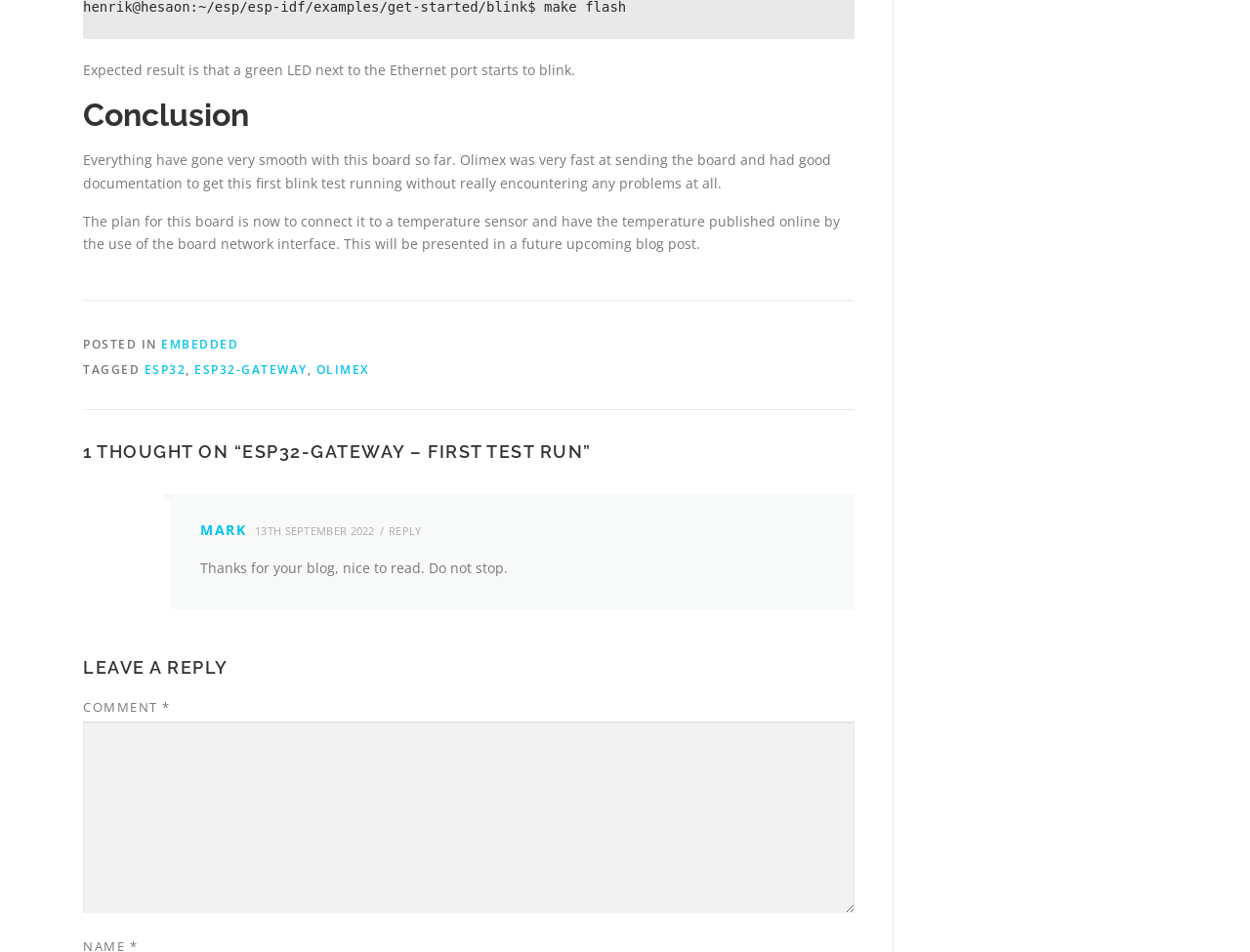Determine the bounding box coordinates of the section to be clicked to follow the instruction: "Click on the link to view posts tagged with ESP32". The coordinates should be given as four float numbers between 0 and 1, formatted as [left, top, right, bottom].

[0.115, 0.379, 0.148, 0.397]